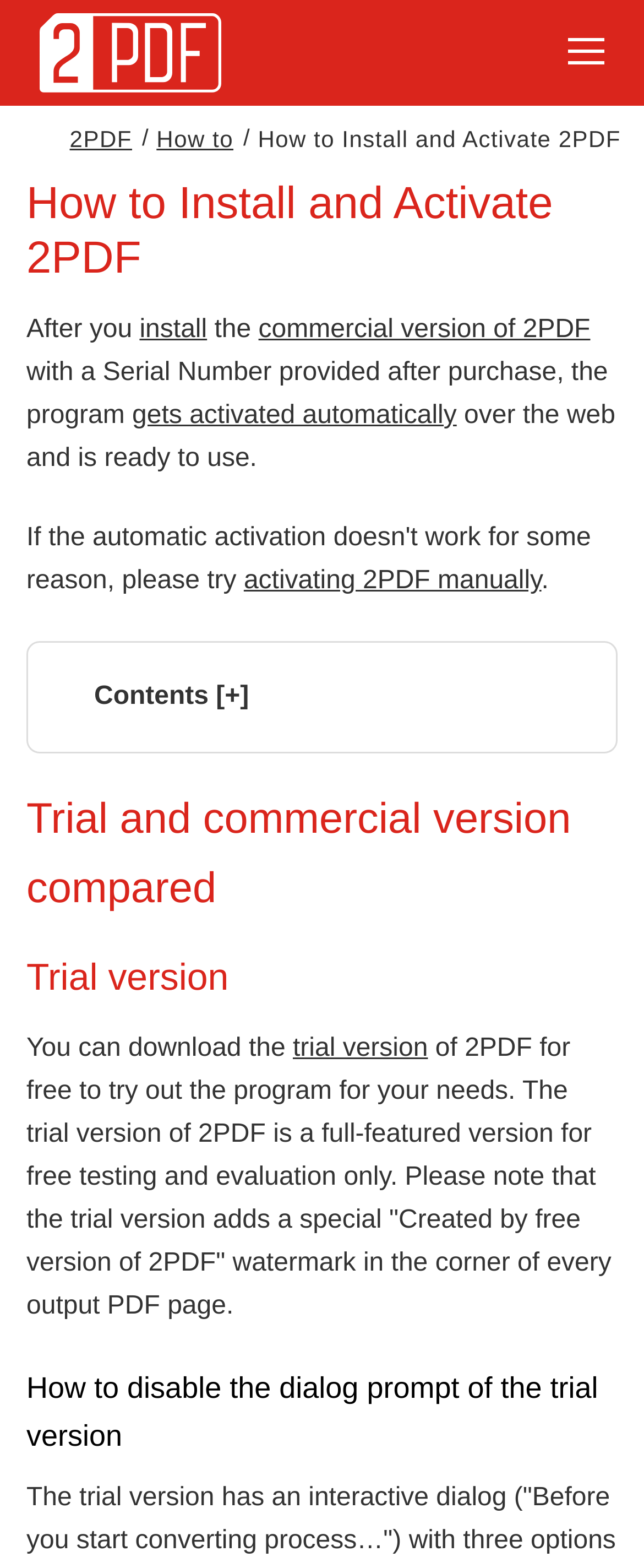Please examine the image and answer the question with a detailed explanation:
How many versions of 2PDF are mentioned?

Two versions of 2PDF are mentioned: the trial version and the commercial version. The trial version is mentioned in the heading 'Trial version' and the commercial version is mentioned in the sentence 'After you install the commercial version of 2PDF with a Serial Number provided after purchase, the program gets activated automatically'.